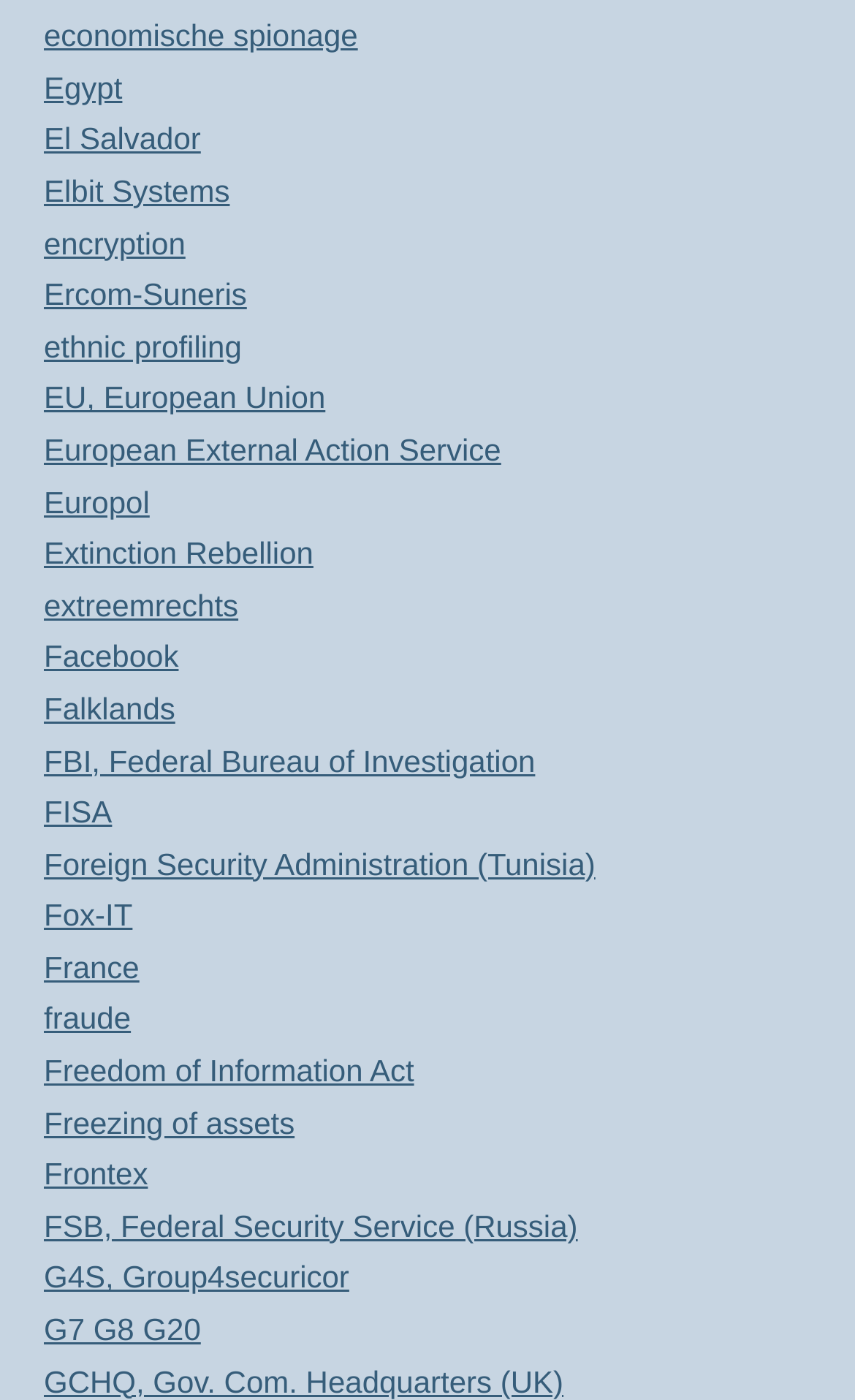Determine the bounding box coordinates for the area that should be clicked to carry out the following instruction: "Visit the page about El Salvador".

[0.051, 0.087, 0.235, 0.112]